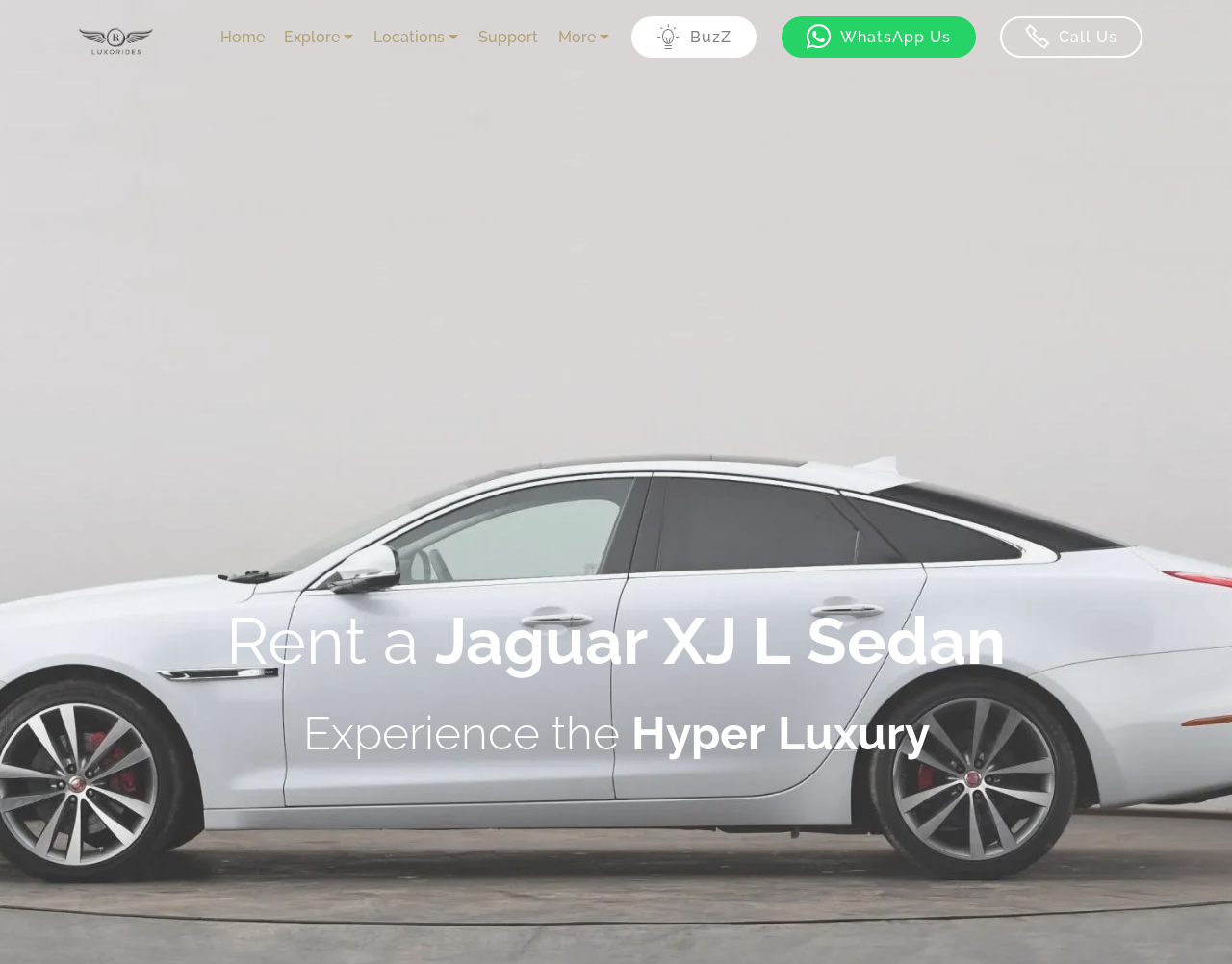Indicate the bounding box coordinates of the element that needs to be clicked to satisfy the following instruction: "Click on 'Web sites for me and you'". The coordinates should be four float numbers between 0 and 1, i.e., [left, top, right, bottom].

None